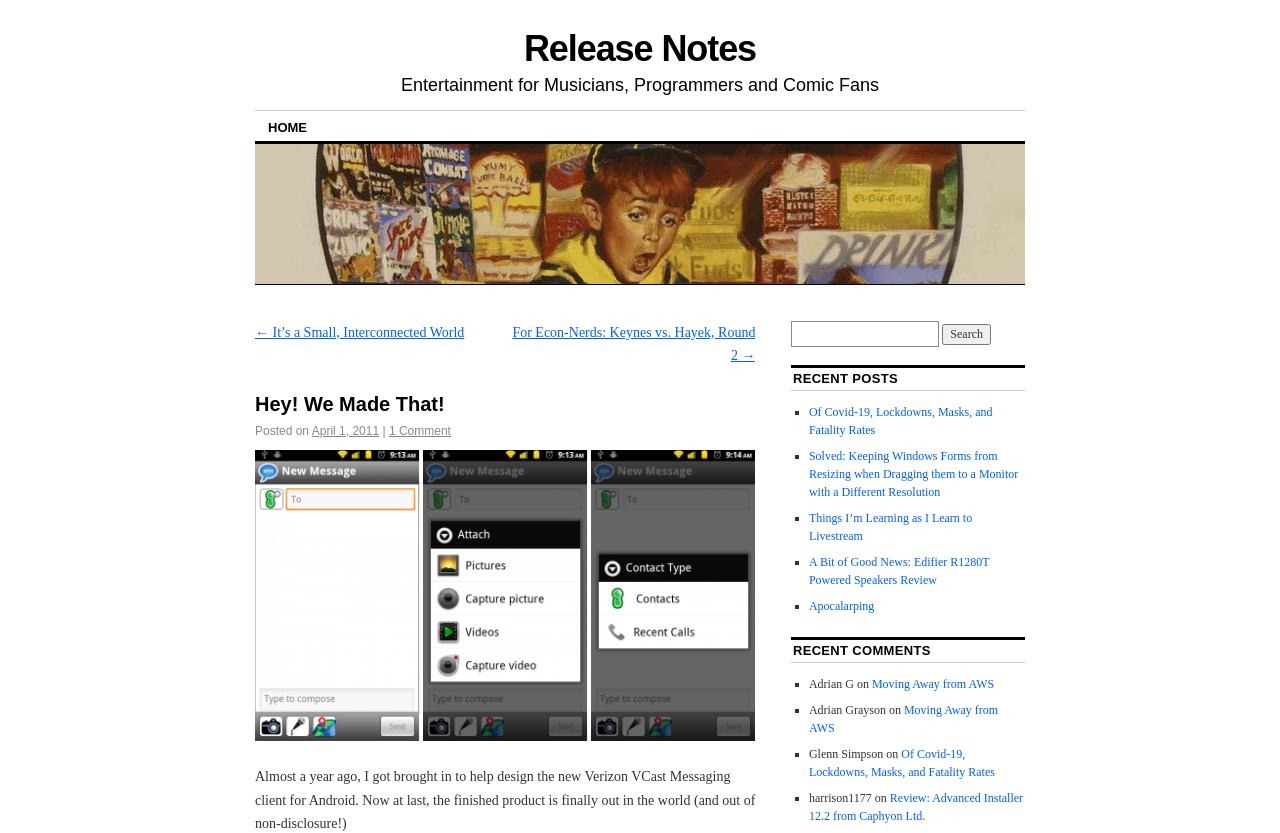Can you show the bounding box coordinates of the region to click on to complete the task described in the instruction: "Read more about Historic sword protected by state-of-the-art sensor"?

None